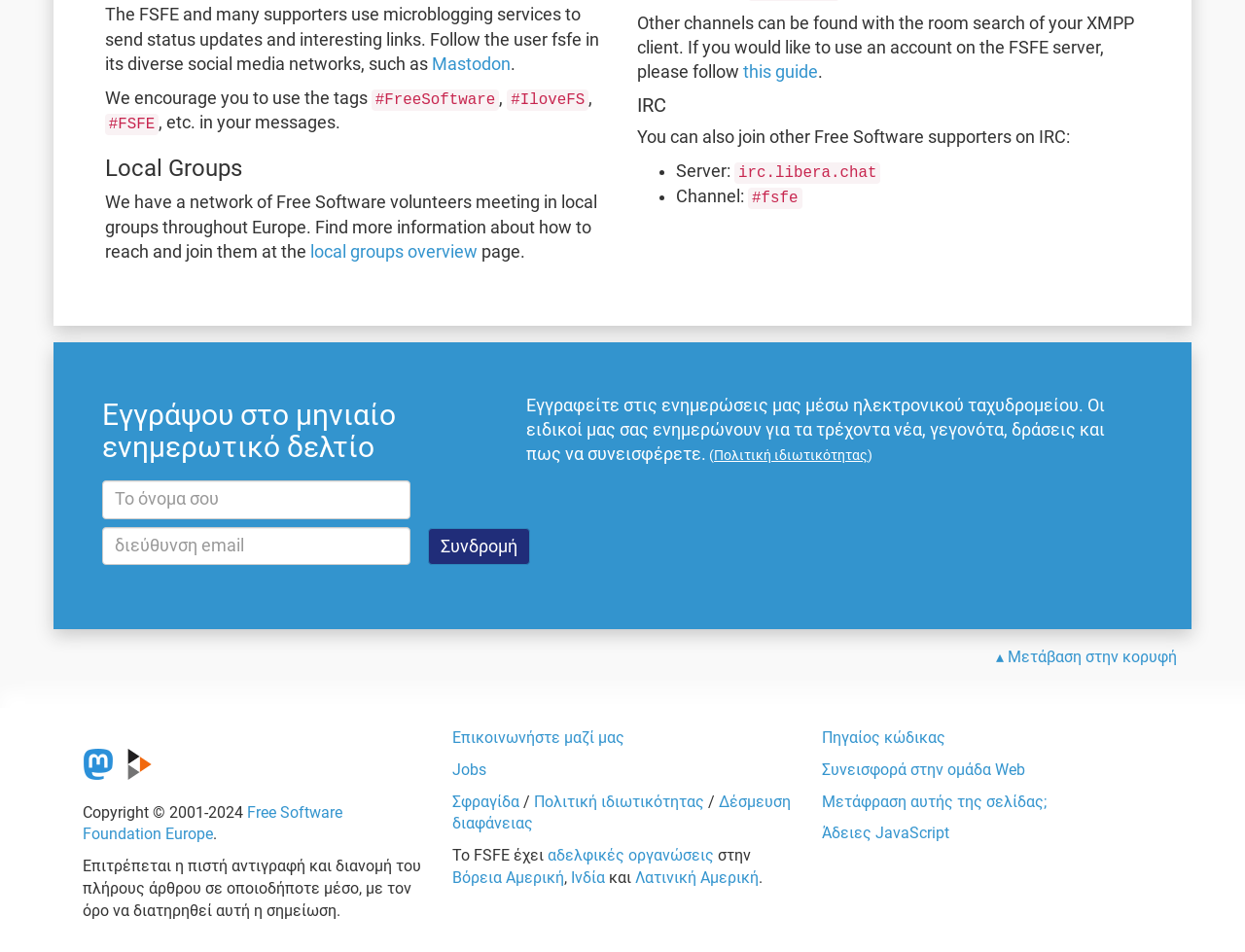Please determine the bounding box coordinates of the area that needs to be clicked to complete this task: 'Find more information about local groups'. The coordinates must be four float numbers between 0 and 1, formatted as [left, top, right, bottom].

[0.249, 0.254, 0.383, 0.274]